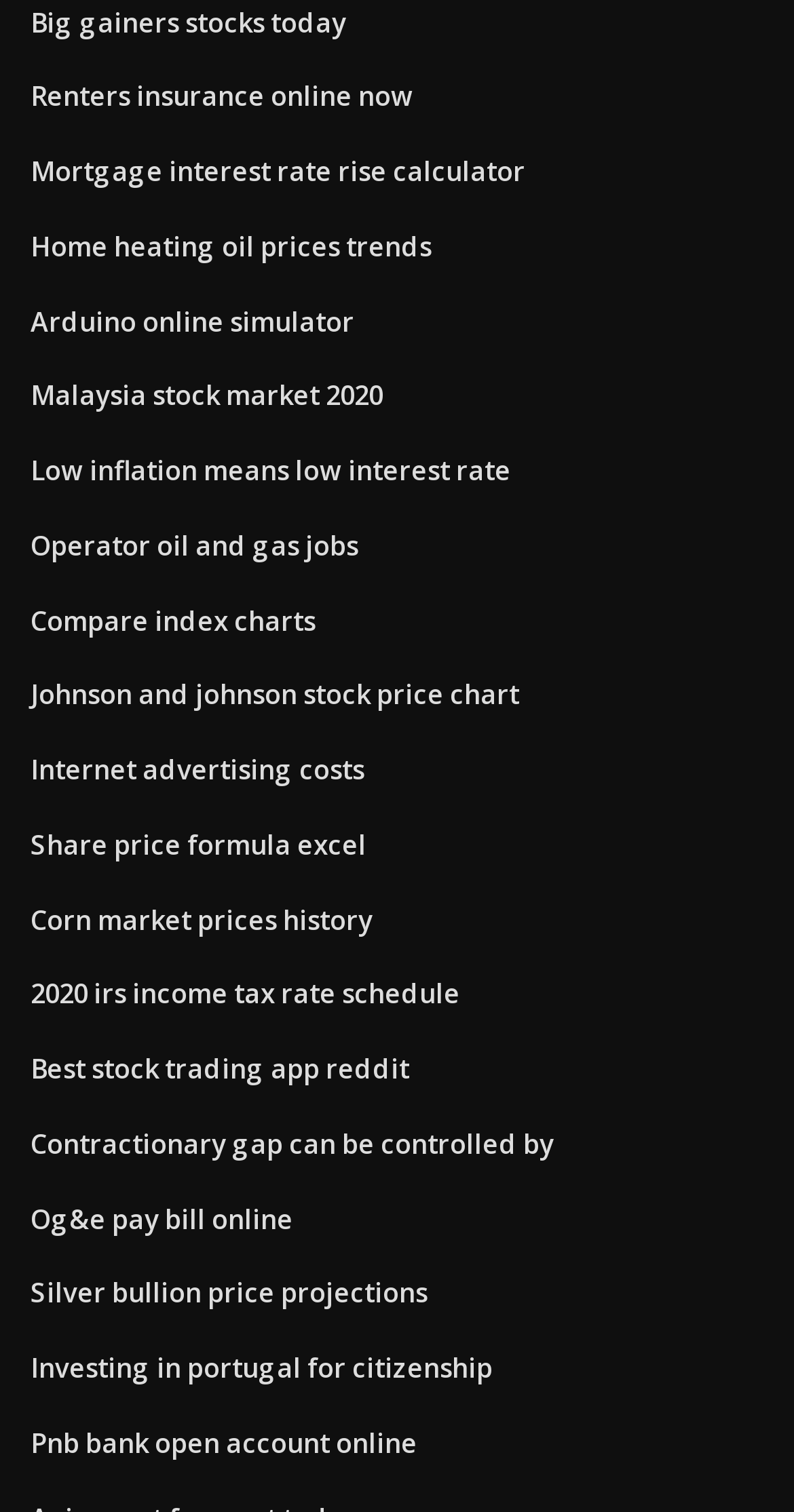Provide a single word or phrase to answer the given question: 
Are there any links related to oil?

Yes